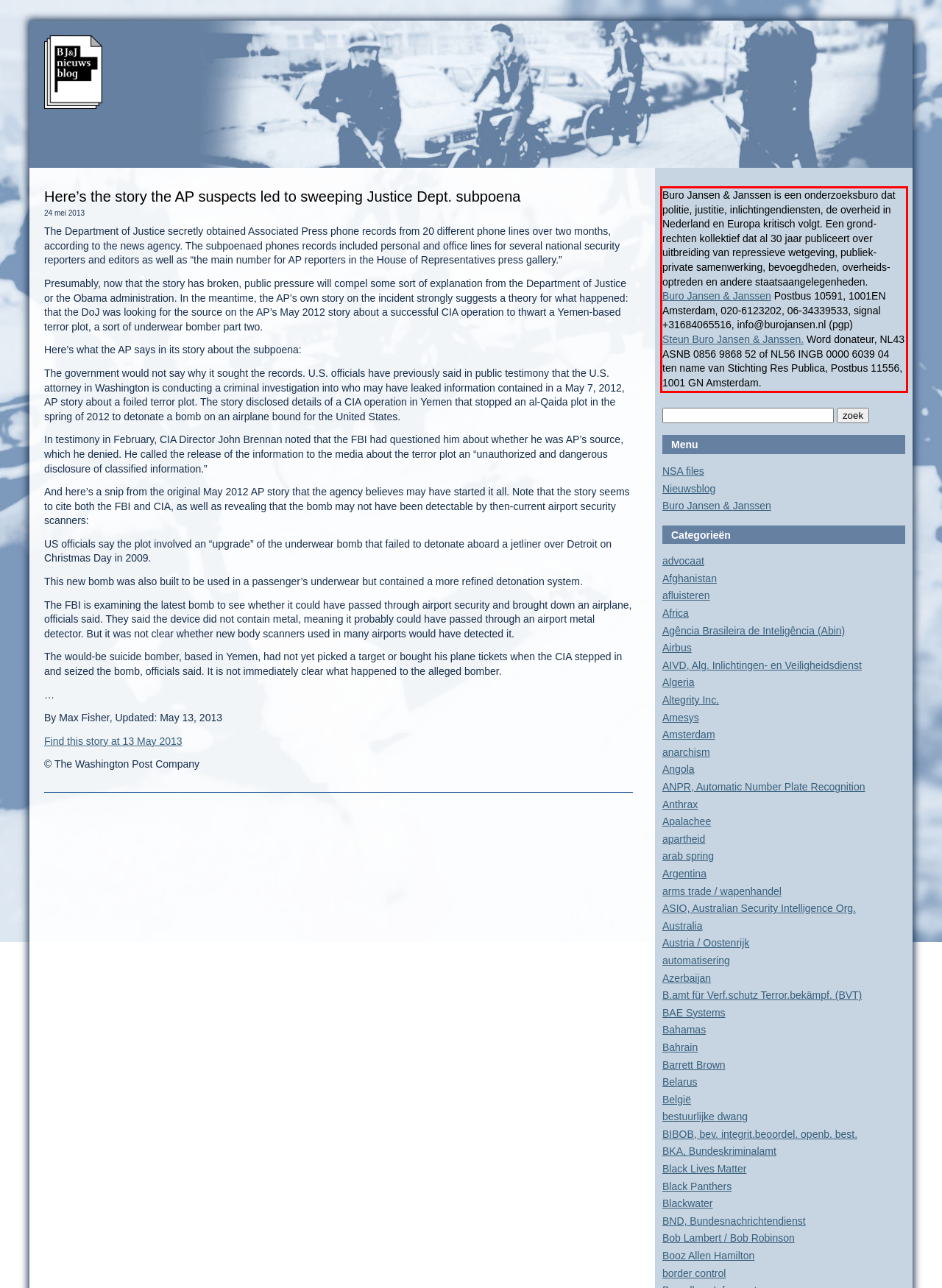Identify and transcribe the text content enclosed by the red bounding box in the given screenshot.

Buro Jansen & Janssen is een onderzoeksburo dat politie, justitie, inlichtingendiensten, de overheid in Nederland en Europa kritisch volgt. Een grond-rechten kollektief dat al 30 jaar publiceert over uitbreiding van repressieve wetgeving, publiek-private samenwerking, bevoegdheden, overheids-optreden en andere staatsaangelegenheden. Buro Jansen & Janssen Postbus 10591, 1001EN Amsterdam, 020-6123202, 06-34339533, signal +31684065516, info@burojansen.nl (pgp) Steun Buro Jansen & Janssen. Word donateur, NL43 ASNB 0856 9868 52 of NL56 INGB 0000 6039 04 ten name van Stichting Res Publica, Postbus 11556, 1001 GN Amsterdam.